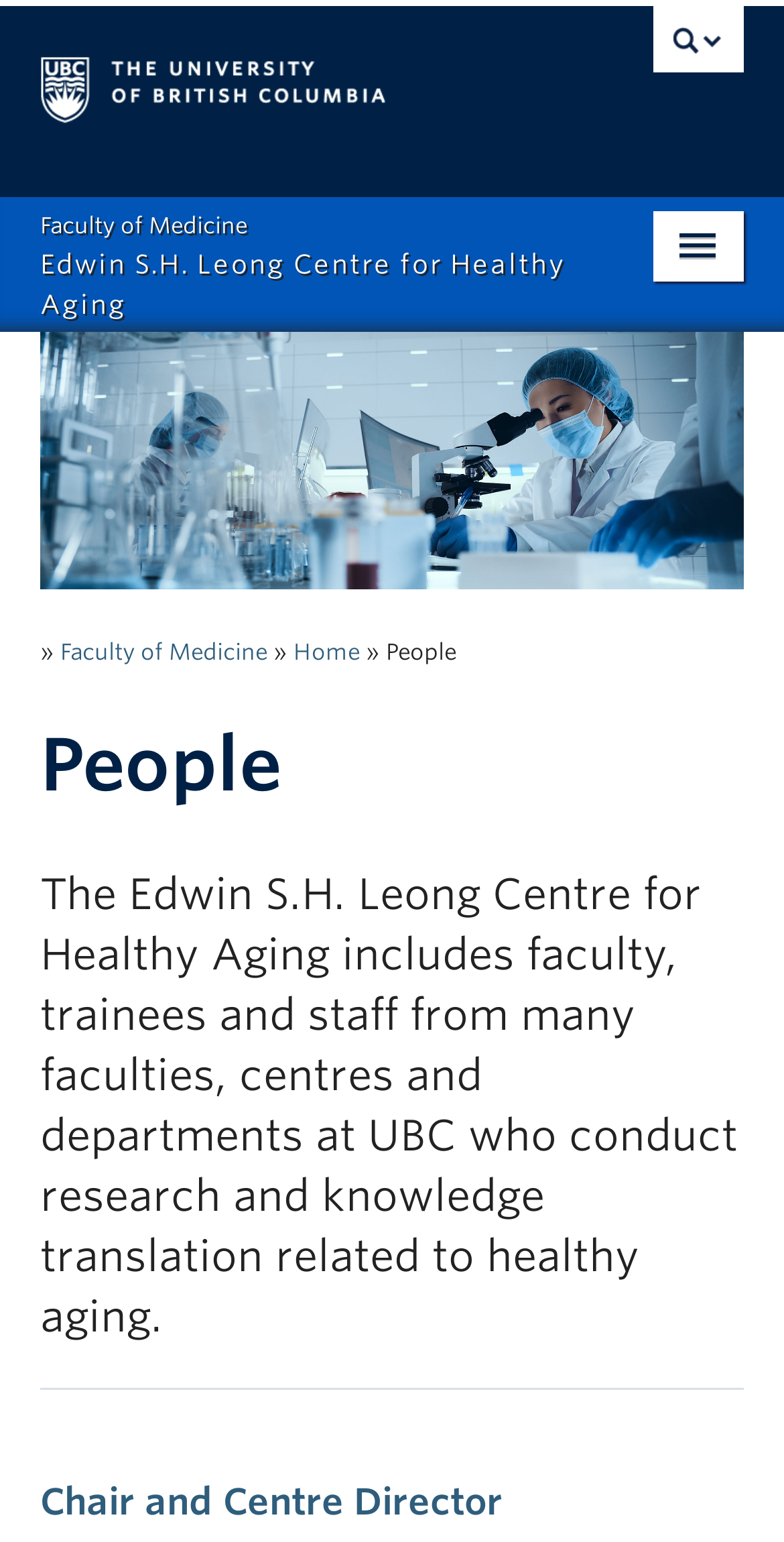Identify the bounding box coordinates for the element you need to click to achieve the following task: "view the list of people". The coordinates must be four float values ranging from 0 to 1, formatted as [left, top, right, bottom].

[0.0, 0.323, 0.377, 0.897]